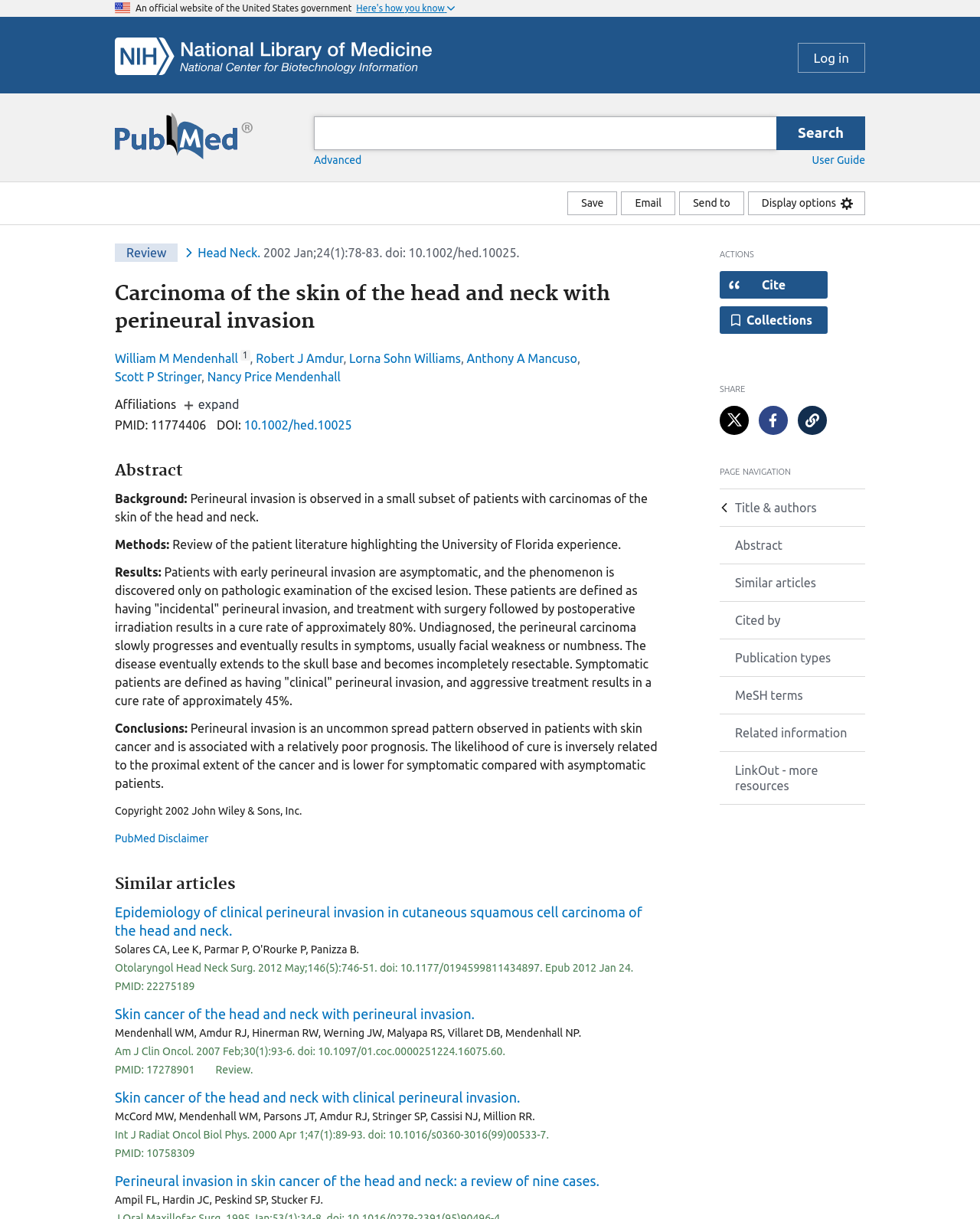Provide a brief response to the question using a single word or phrase: 
What is the main topic of the article?

Perineural invasion in skin cancer